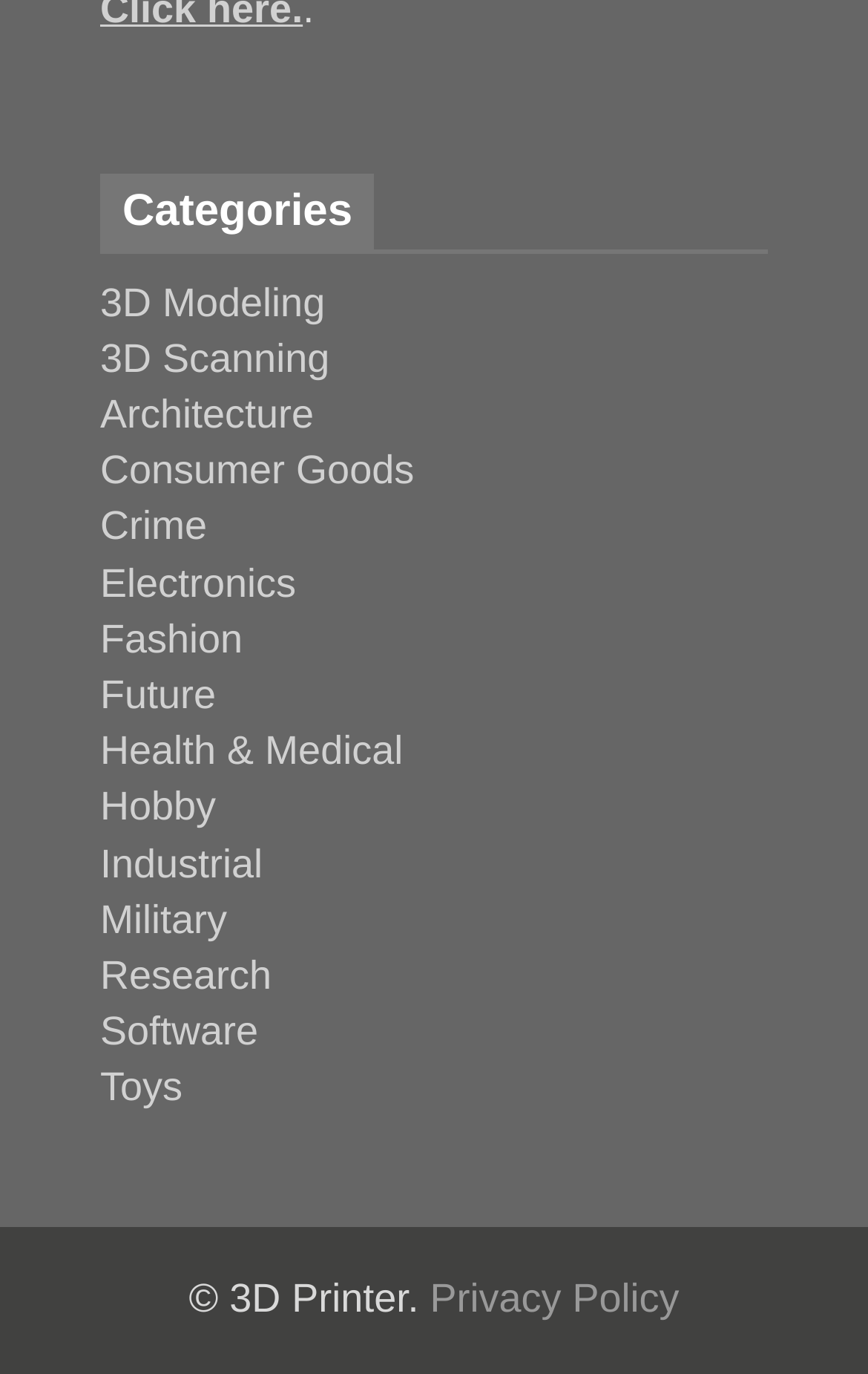Please provide the bounding box coordinates for the element that needs to be clicked to perform the instruction: "View Privacy Policy". The coordinates must consist of four float numbers between 0 and 1, formatted as [left, top, right, bottom].

[0.495, 0.929, 0.782, 0.962]